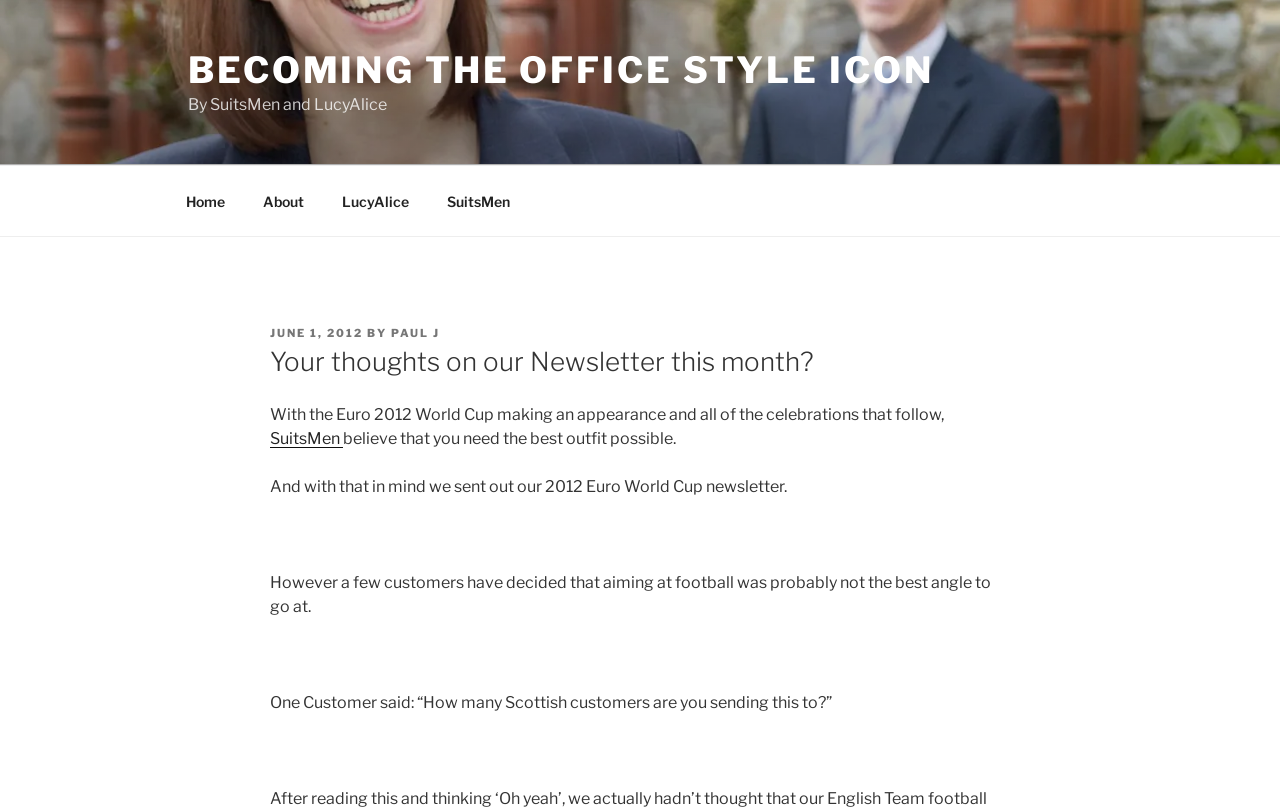Determine the bounding box coordinates of the clickable area required to perform the following instruction: "Check the 'About' section". The coordinates should be represented as four float numbers between 0 and 1: [left, top, right, bottom].

[0.191, 0.218, 0.251, 0.279]